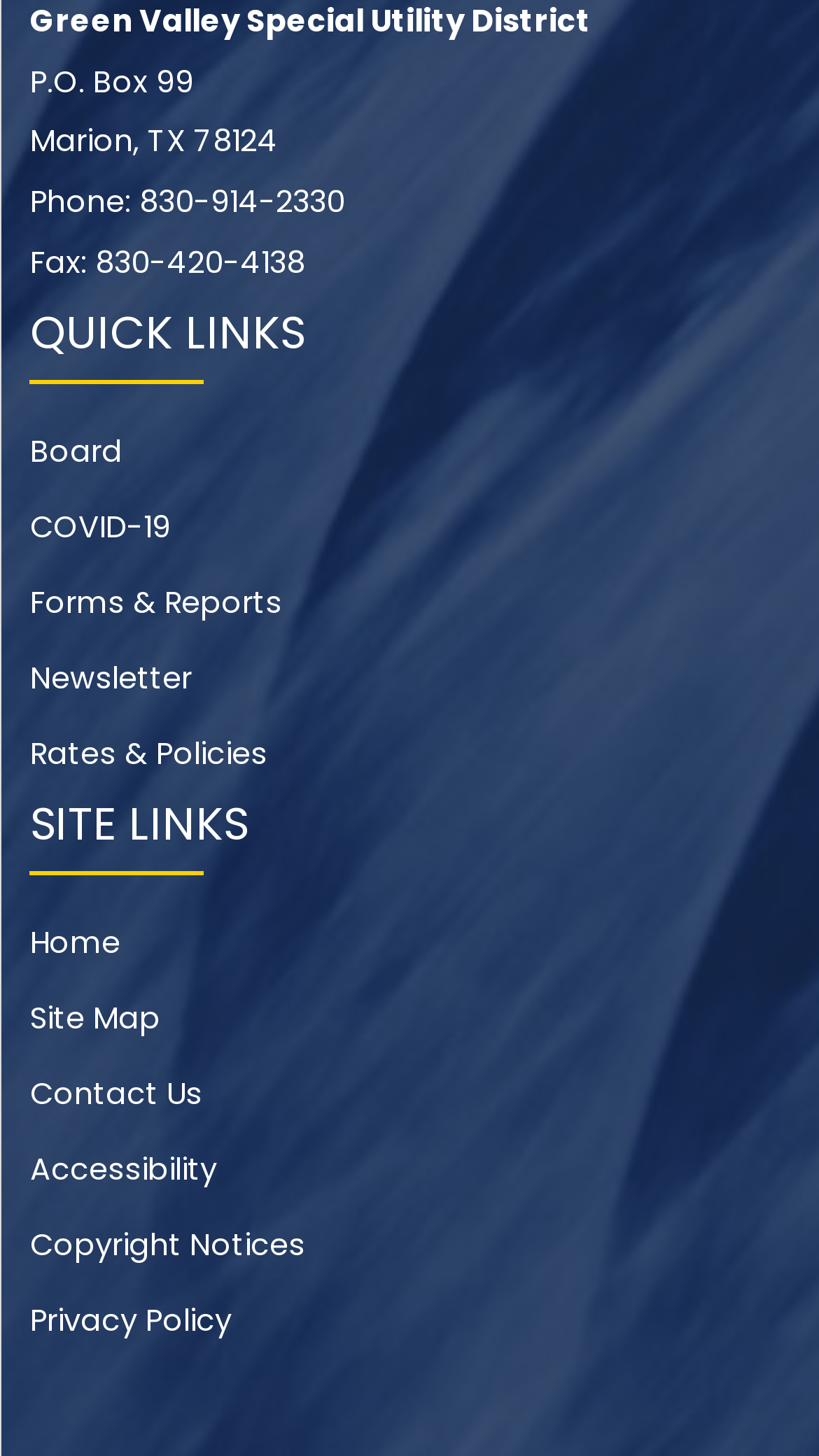Please find the bounding box coordinates for the clickable element needed to perform this instruction: "visit home page".

[0.037, 0.633, 0.147, 0.662]